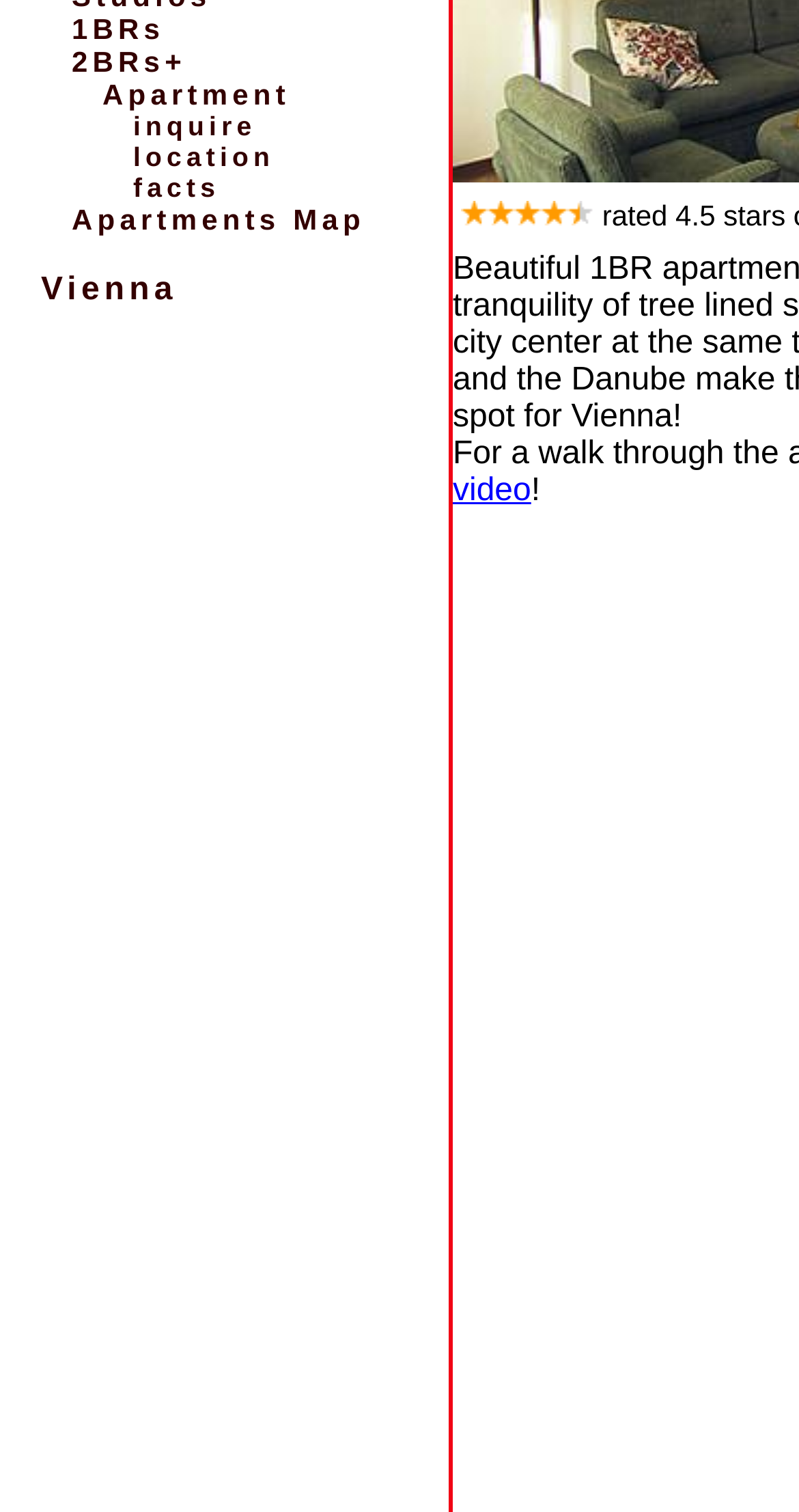Identify the bounding box of the UI element described as follows: "About the Political Theology Network". Provide the coordinates as four float numbers in the range of 0 to 1 [left, top, right, bottom].

None